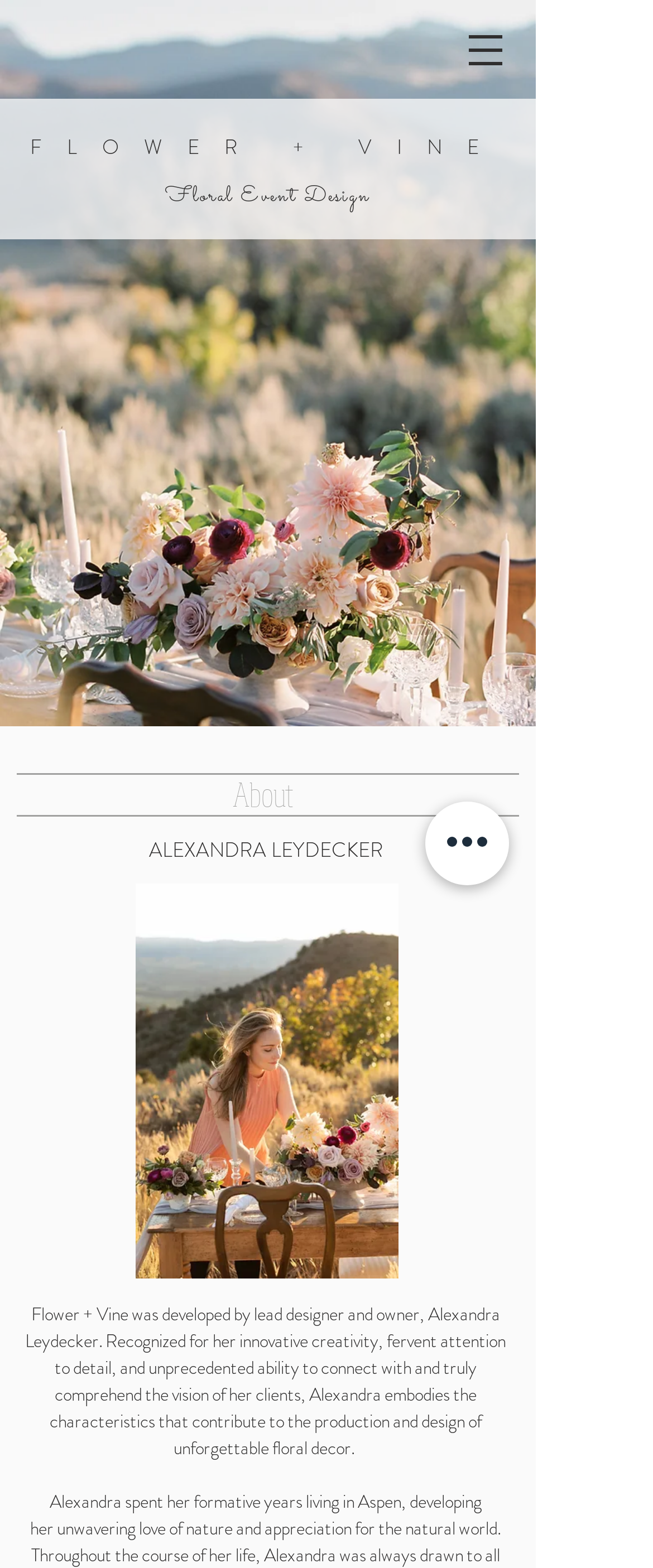What is the name of the company?
Answer the question using a single word or phrase, according to the image.

Flower + Vine